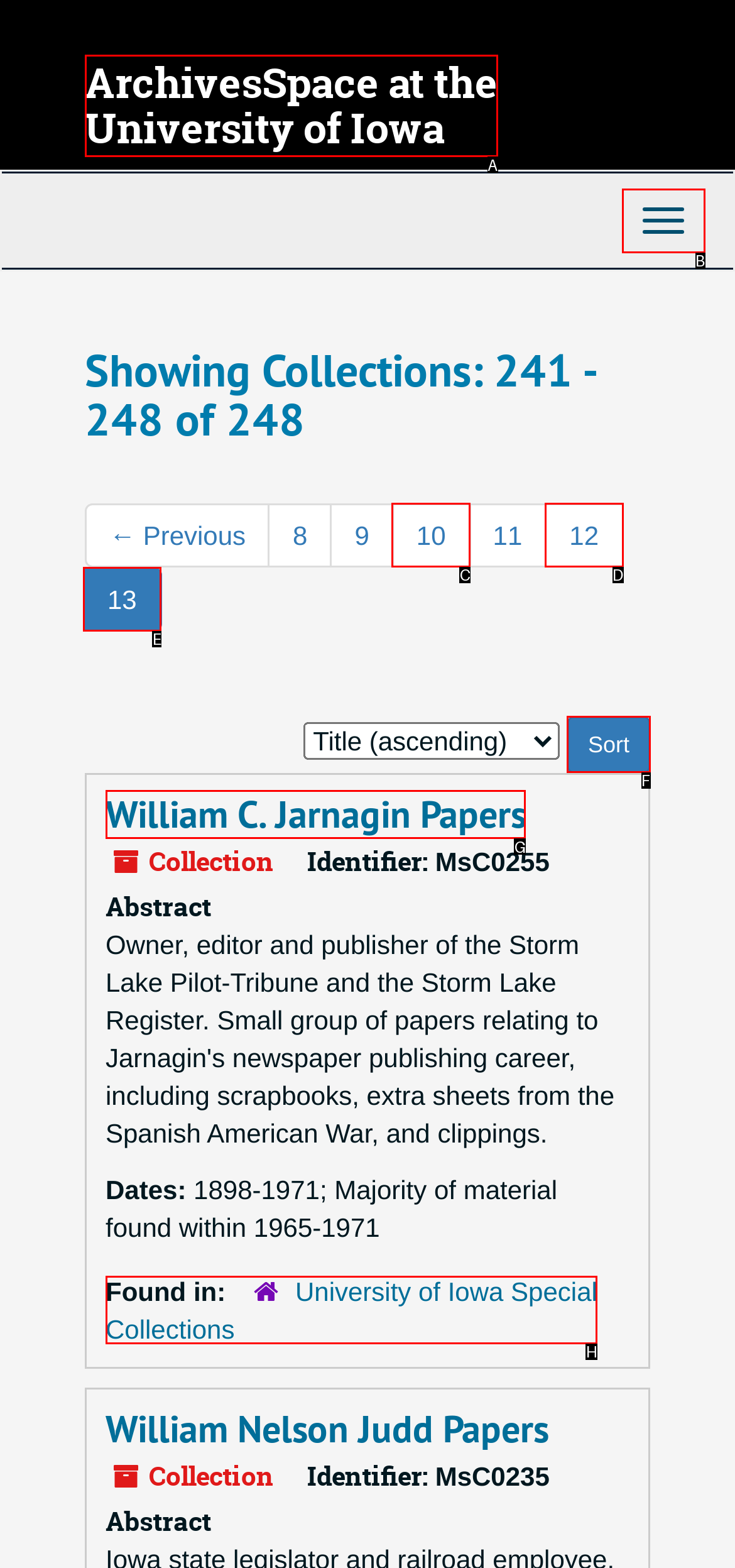Select the letter of the element you need to click to complete this task: View the 'William C. Jarnagin Papers' collection
Answer using the letter from the specified choices.

G